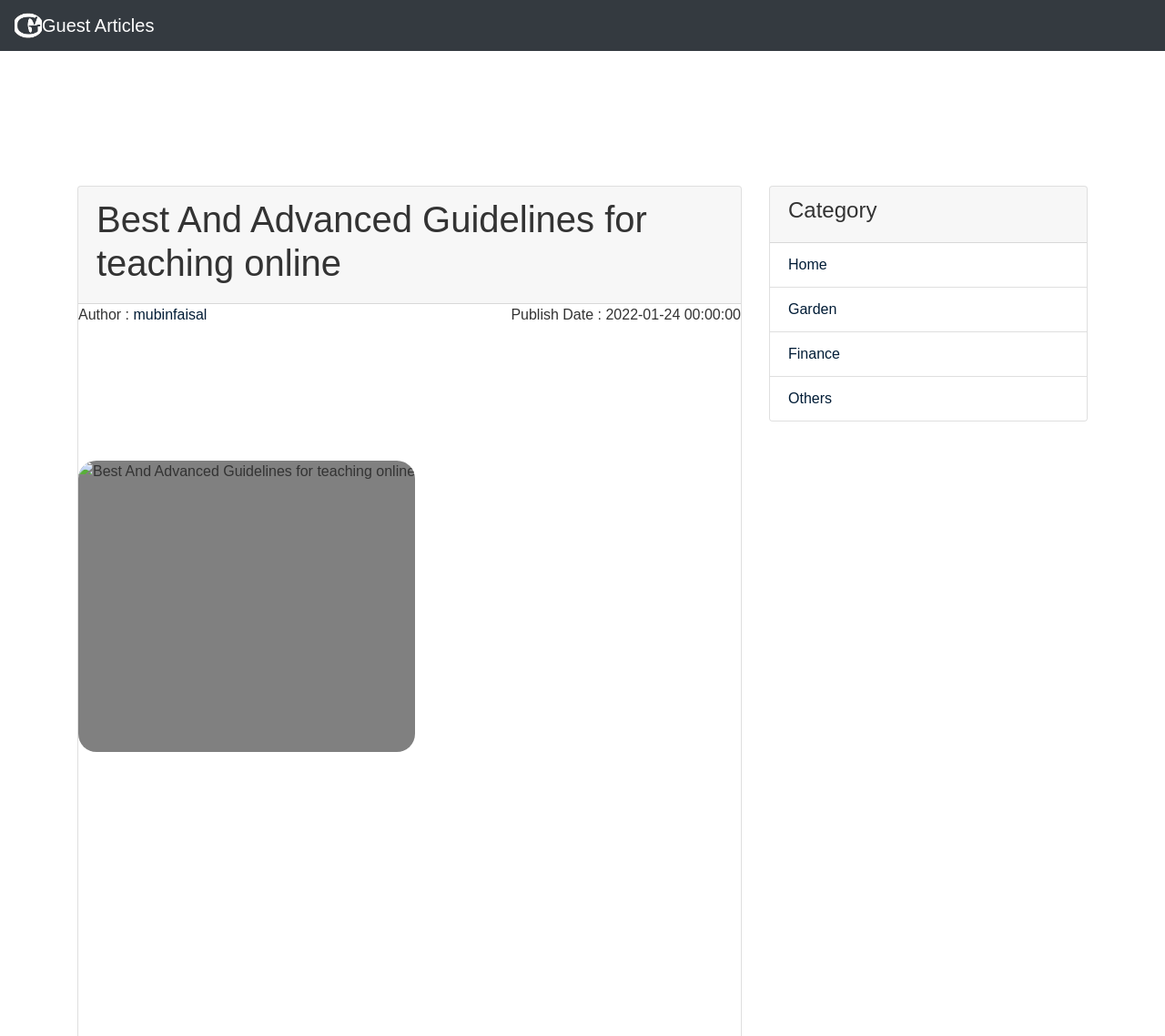From the element description: "Guest Articles", extract the bounding box coordinates of the UI element. The coordinates should be expressed as four float numbers between 0 and 1, in the order [left, top, right, bottom].

[0.012, 0.007, 0.132, 0.042]